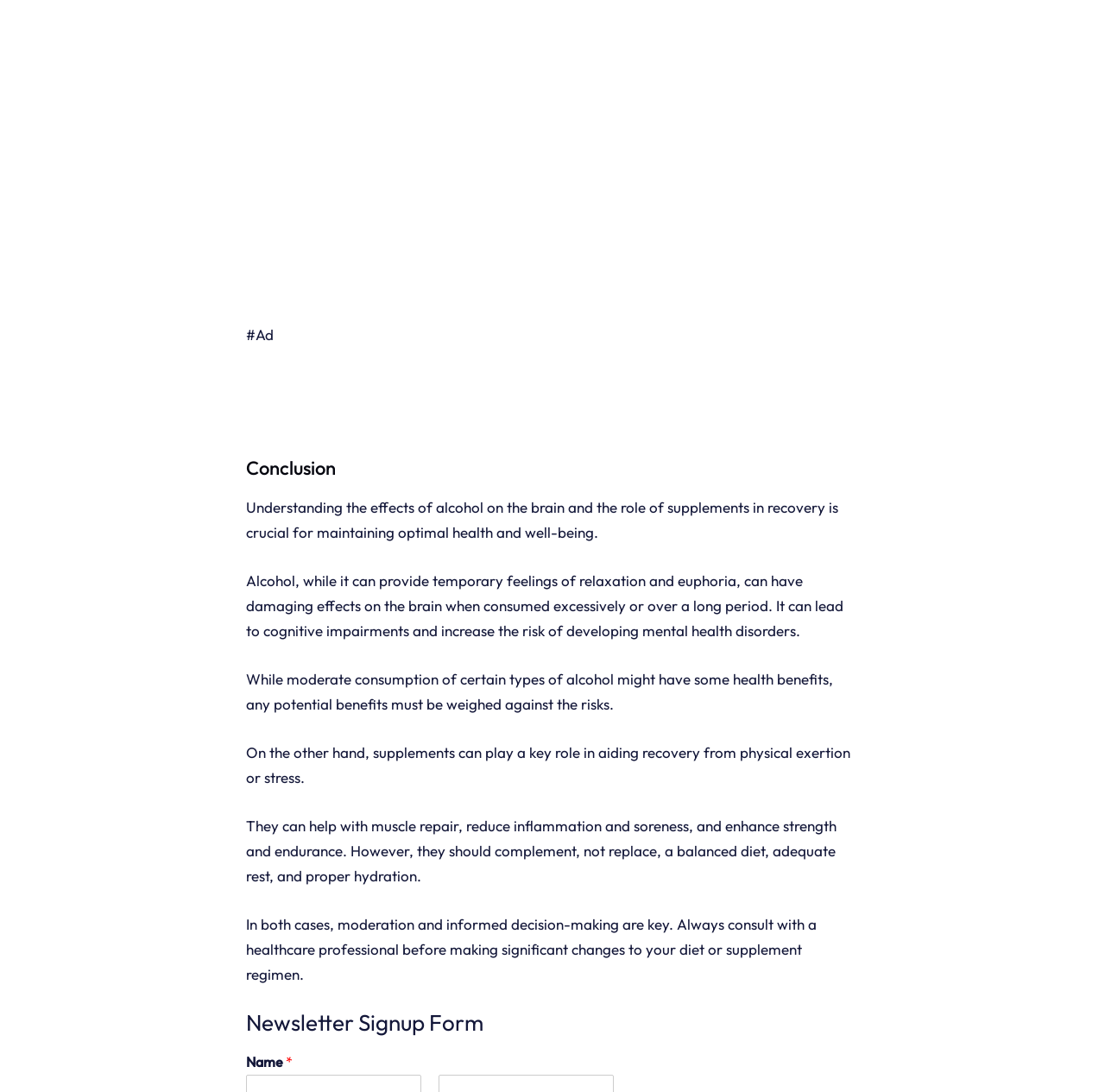Bounding box coordinates are given in the format (top-left x, top-left y, bottom-right x, bottom-right y). All values should be floating point numbers between 0 and 1. Provide the bounding box coordinate for the UI element described as: Buoy Health

[0.254, 0.253, 0.327, 0.269]